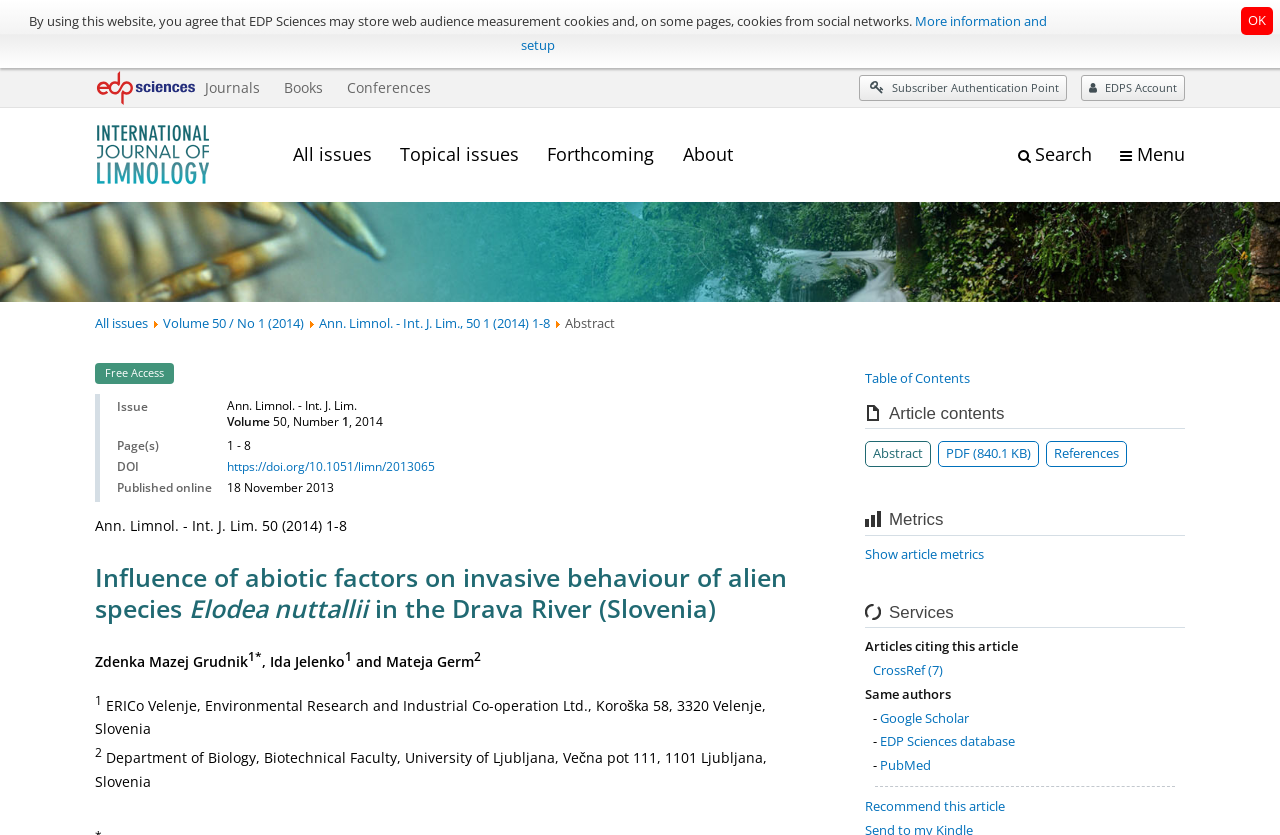How many pages does the article have?
Provide a well-explained and detailed answer to the question.

I found the number of pages of the article by looking at the grid cell element with the text '1 - 8' which is located in the table with the article metadata.